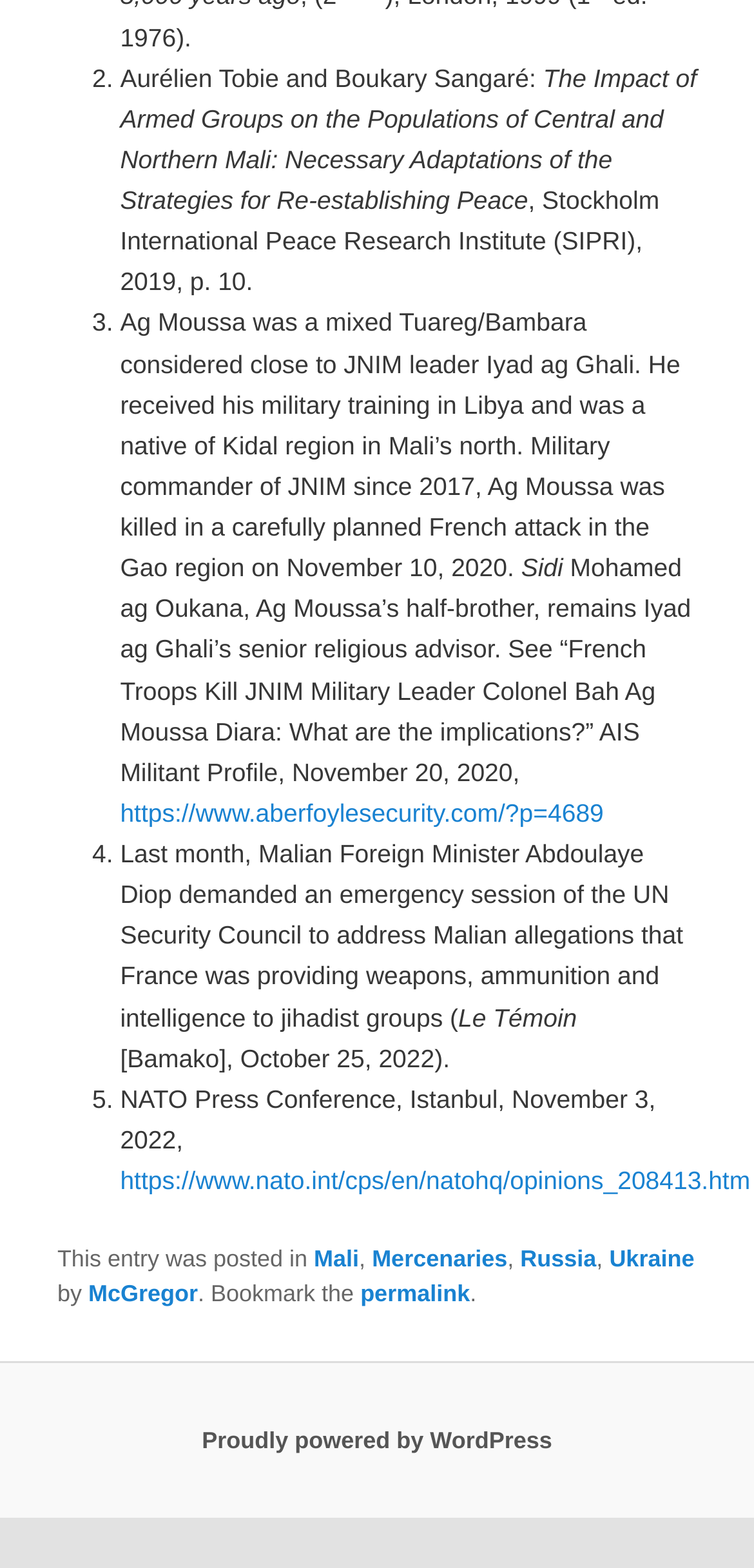Identify the bounding box of the UI element described as follows: "Mercenaries". Provide the coordinates as four float numbers in the range of 0 to 1 [left, top, right, bottom].

[0.493, 0.795, 0.673, 0.812]